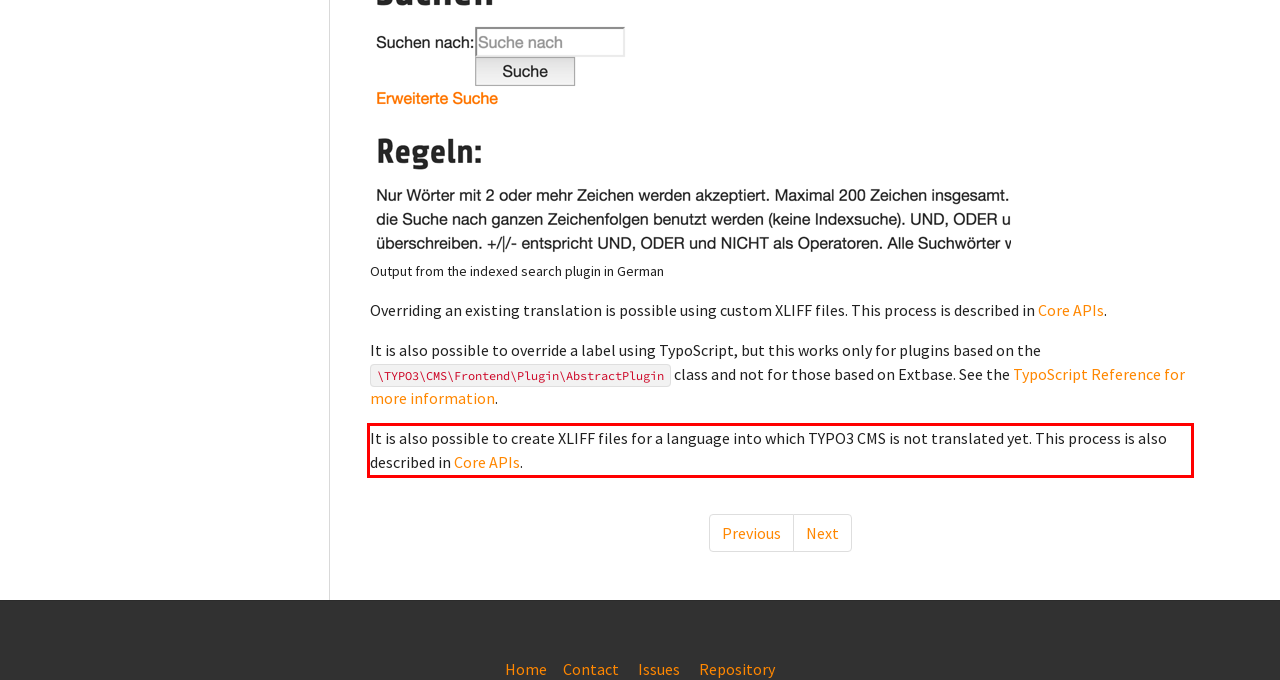You are given a webpage screenshot with a red bounding box around a UI element. Extract and generate the text inside this red bounding box.

It is also possible to create XLIFF files for a language into which TYPO3 CMS is not translated yet. This process is also described in Core APIs.